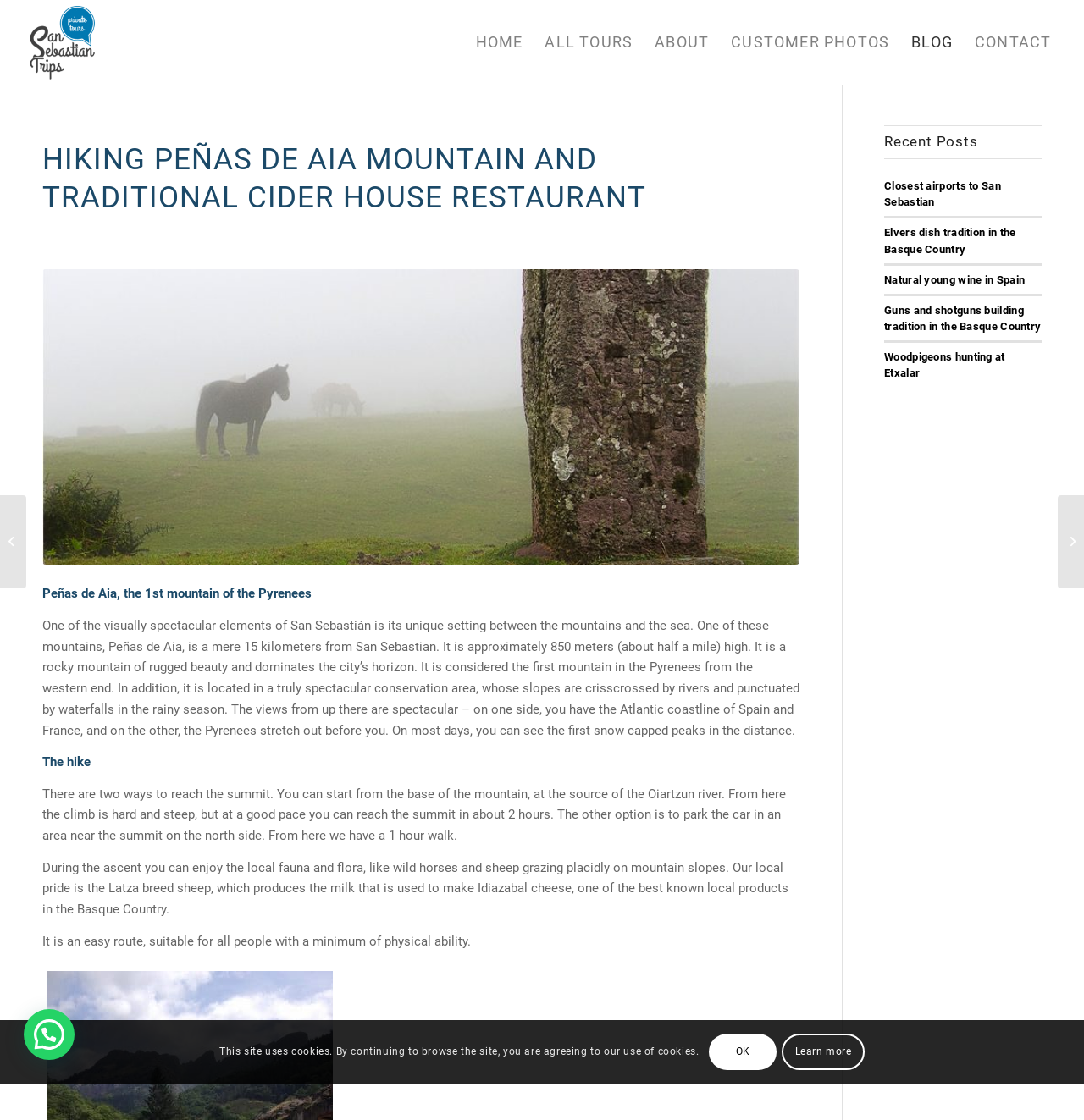Can you find the bounding box coordinates for the element that needs to be clicked to execute this instruction: "View SEA TOURS Sailing in San Sebastian"? The coordinates should be given as four float numbers between 0 and 1, i.e., [left, top, right, bottom].

[0.976, 0.442, 1.0, 0.525]